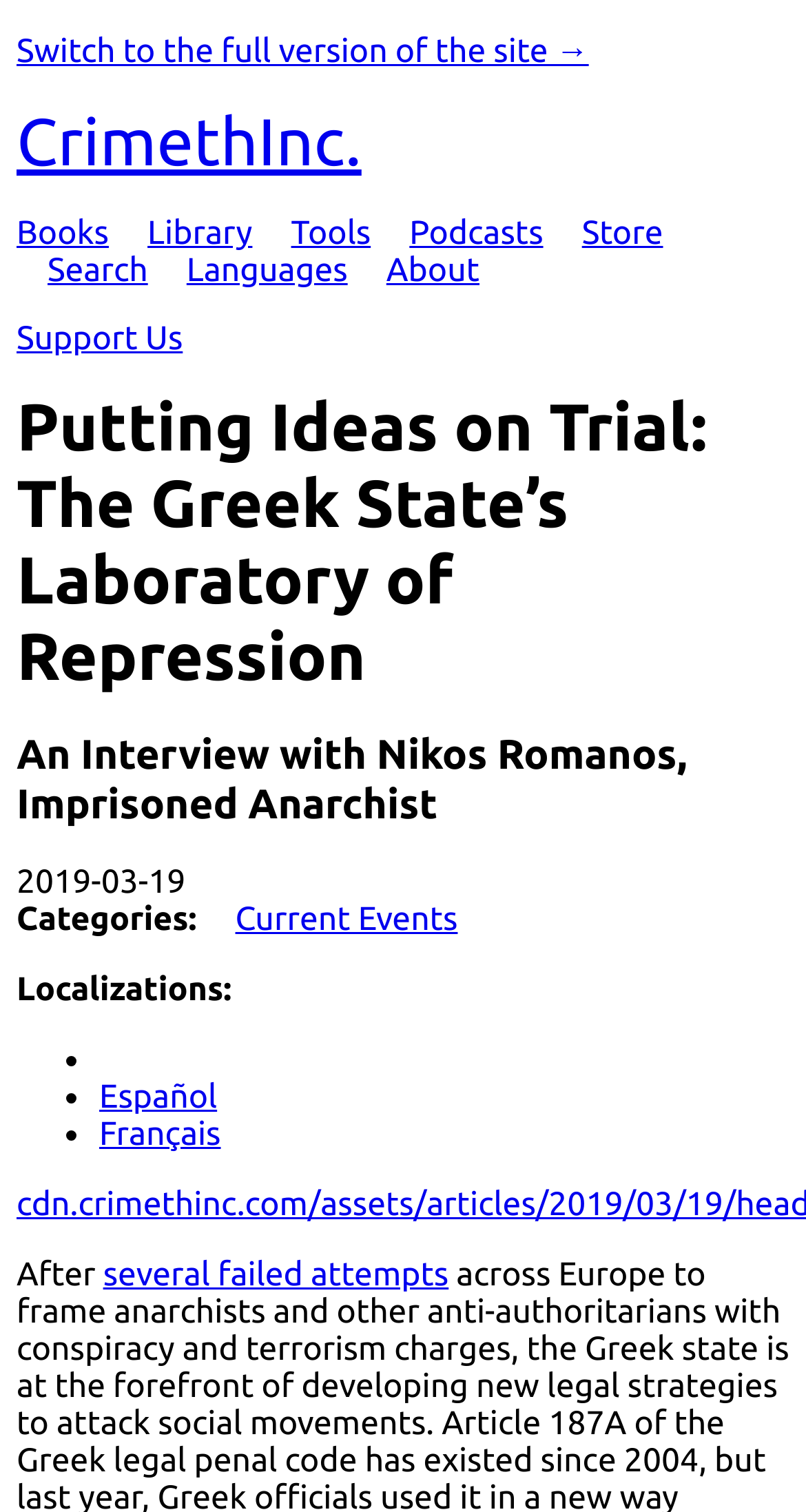How many links are there in the header section?
Please provide a detailed and comprehensive answer to the question.

I counted the links in the header section, which are 'CrimethInc.' and 'Switch to the full version of the site →', so there are 2 links in the header section.